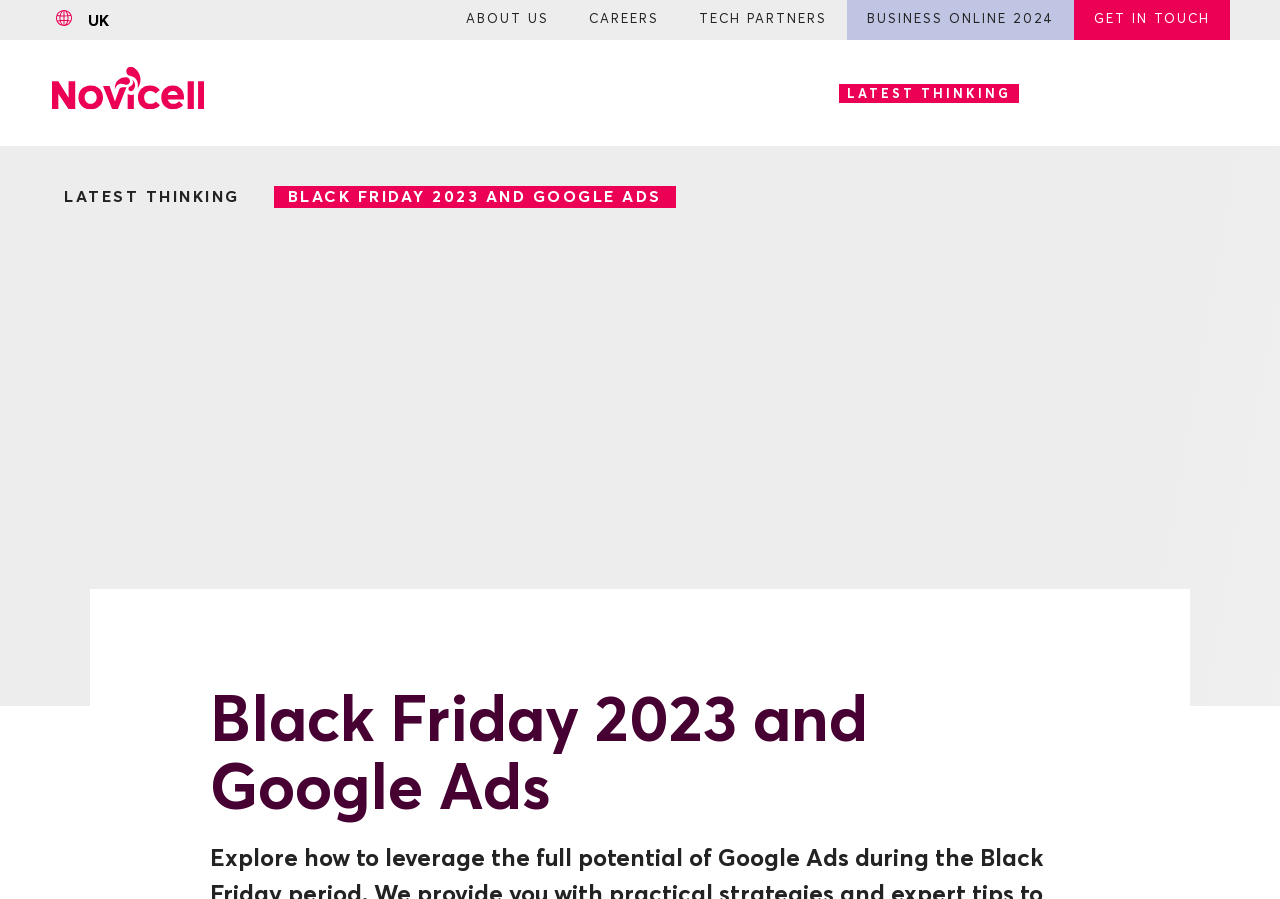How many language options are available?
Based on the image, provide a one-word or brief-phrase response.

6